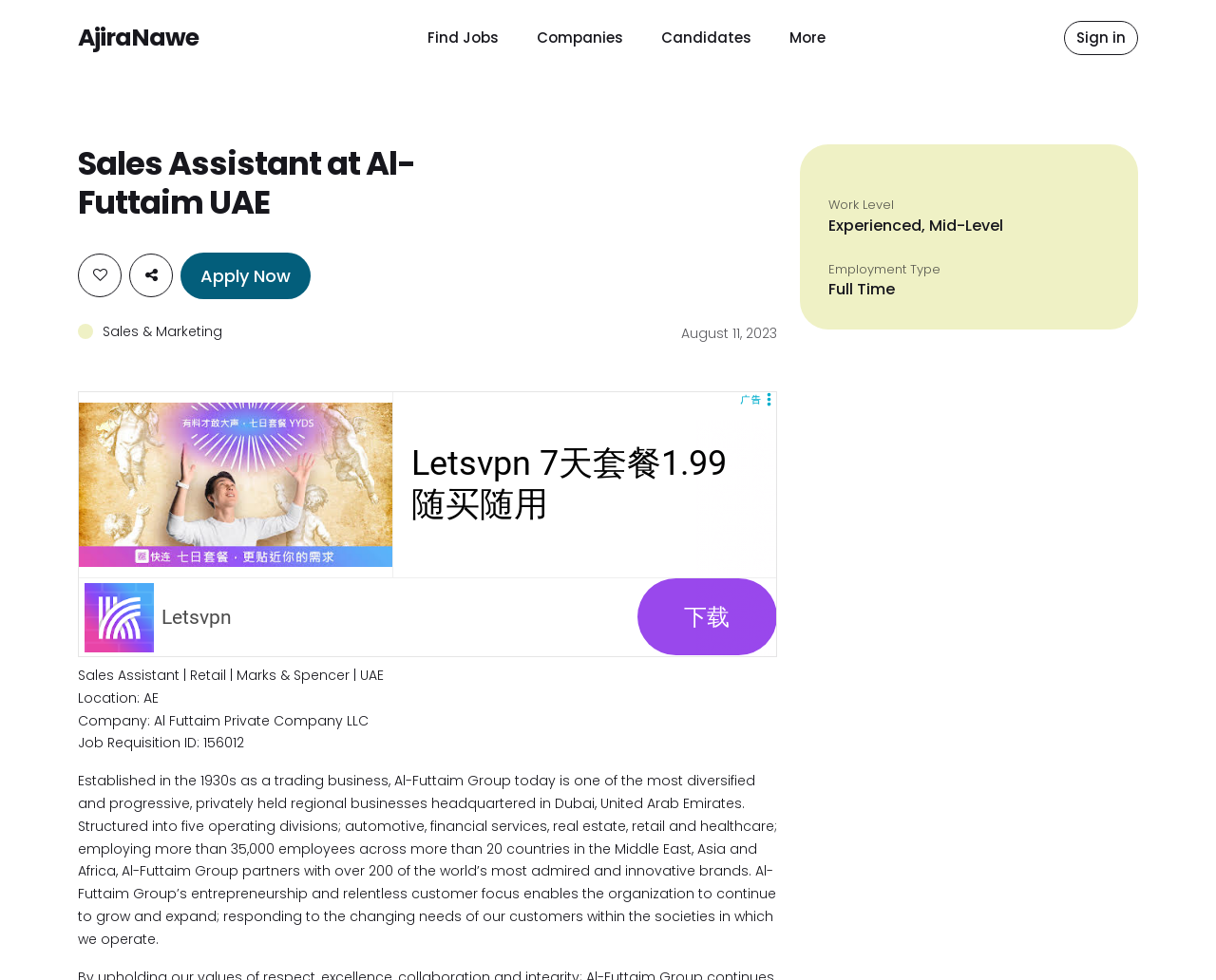Locate the bounding box coordinates of the element you need to click to accomplish the task described by this instruction: "View more job categories".

[0.634, 0.018, 0.695, 0.058]